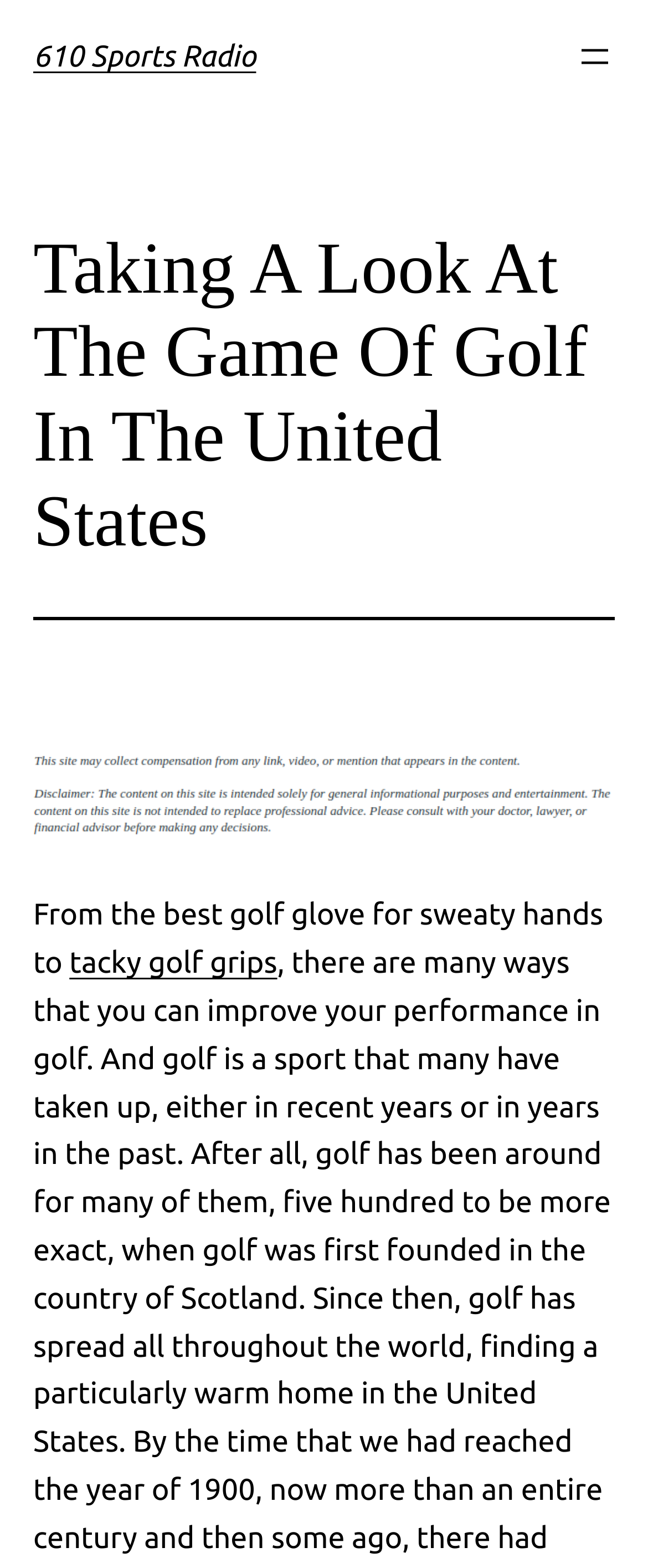What is the topic of the image?
Offer a detailed and exhaustive answer to the question.

Based on the context of the webpage, which is about golf, and the image is placed in the middle of the page, it is likely that the image is related to golf.